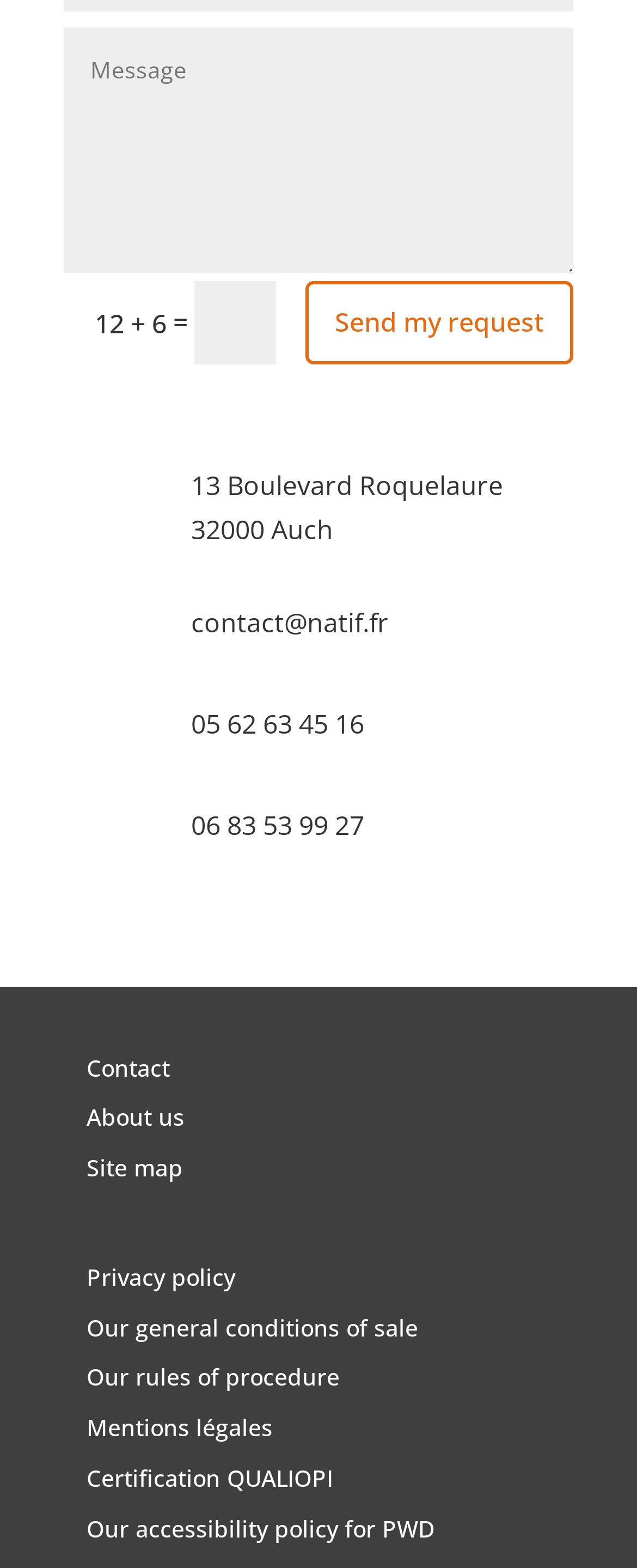Locate the bounding box coordinates of the area you need to click to fulfill this instruction: 'Enter a value in the first input field'. The coordinates must be in the form of four float numbers ranging from 0 to 1: [left, top, right, bottom].

[0.101, 0.017, 0.9, 0.174]